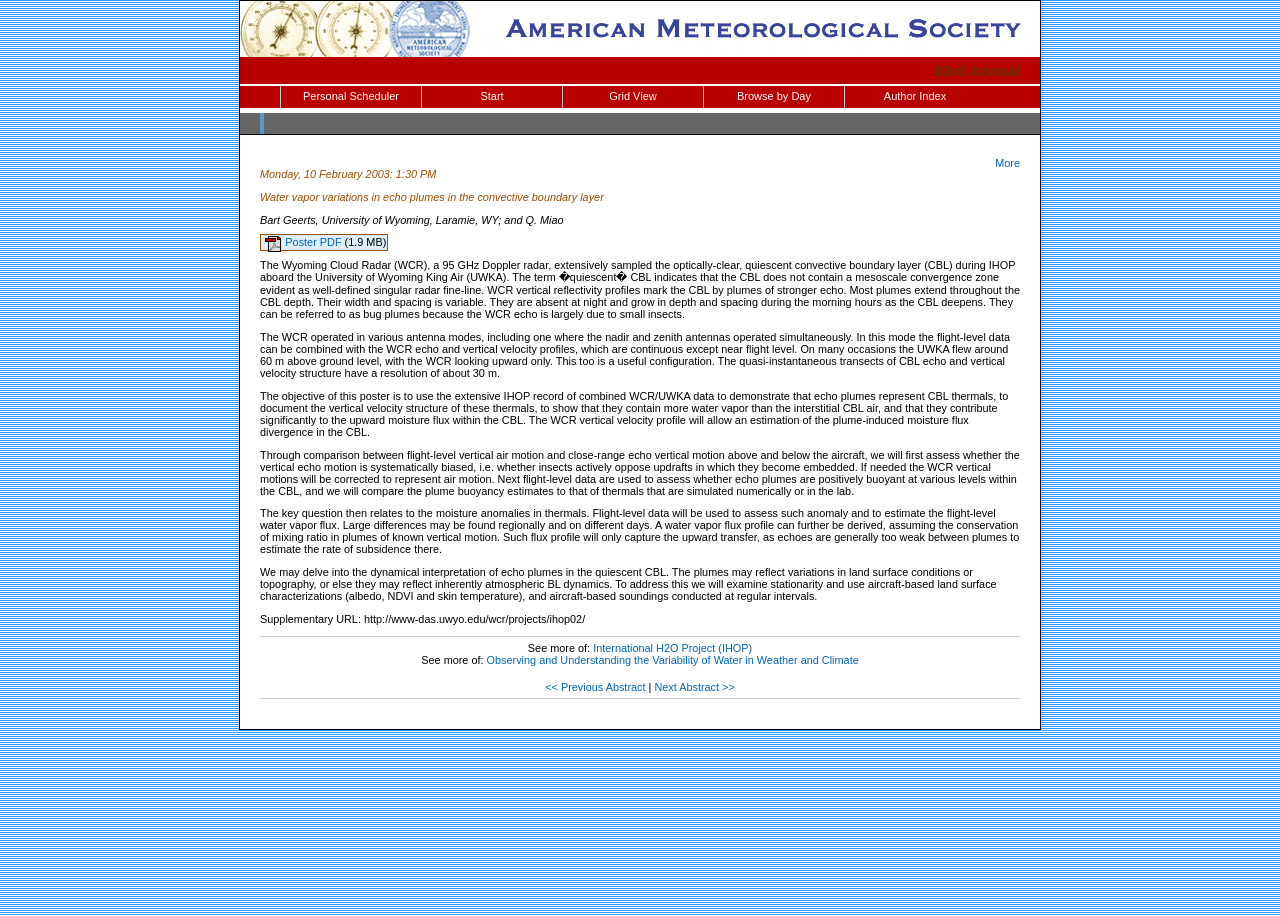Illustrate the webpage with a detailed description.

This webpage appears to be an abstract page for a research paper titled "Water vapor variations in echo plumes in the convective boundary layer" presented at the 83rd Annual conference. 

At the top of the page, there is a logo of the American Meteorological Society (AMS) on the left, which is a link to the AMS website. On the right, there is a link to the 83rd Annual conference. 

Below the title, there are several links to navigate the conference program, including "Personal Scheduler", "Start", "Grid View", "Browse by Day", and "Author Index". 

The main content of the page is divided into two sections. The first section provides information about the presentation, including the date, title, and authors. There is also a link to download the poster in PDF format. 

The second section is the abstract of the research paper, which is a lengthy text describing the research objective, methodology, and findings. The text is divided into several paragraphs, each discussing a specific aspect of the research. 

At the bottom of the page, there are additional links and information, including a supplementary URL, a link to the International H2O Project (IHOP), and navigation links to previous and next abstracts.